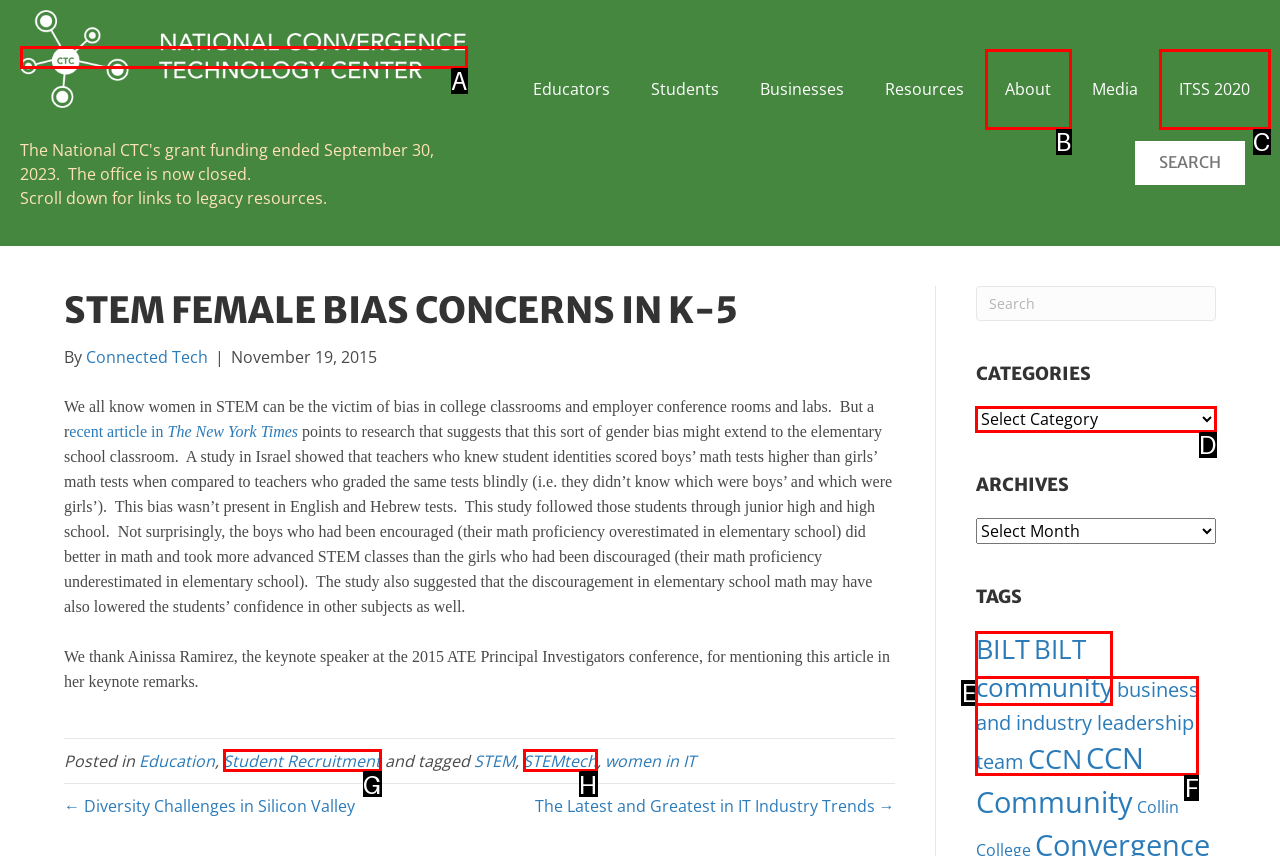From the options presented, which lettered element matches this description: ITSS 2020
Reply solely with the letter of the matching option.

C